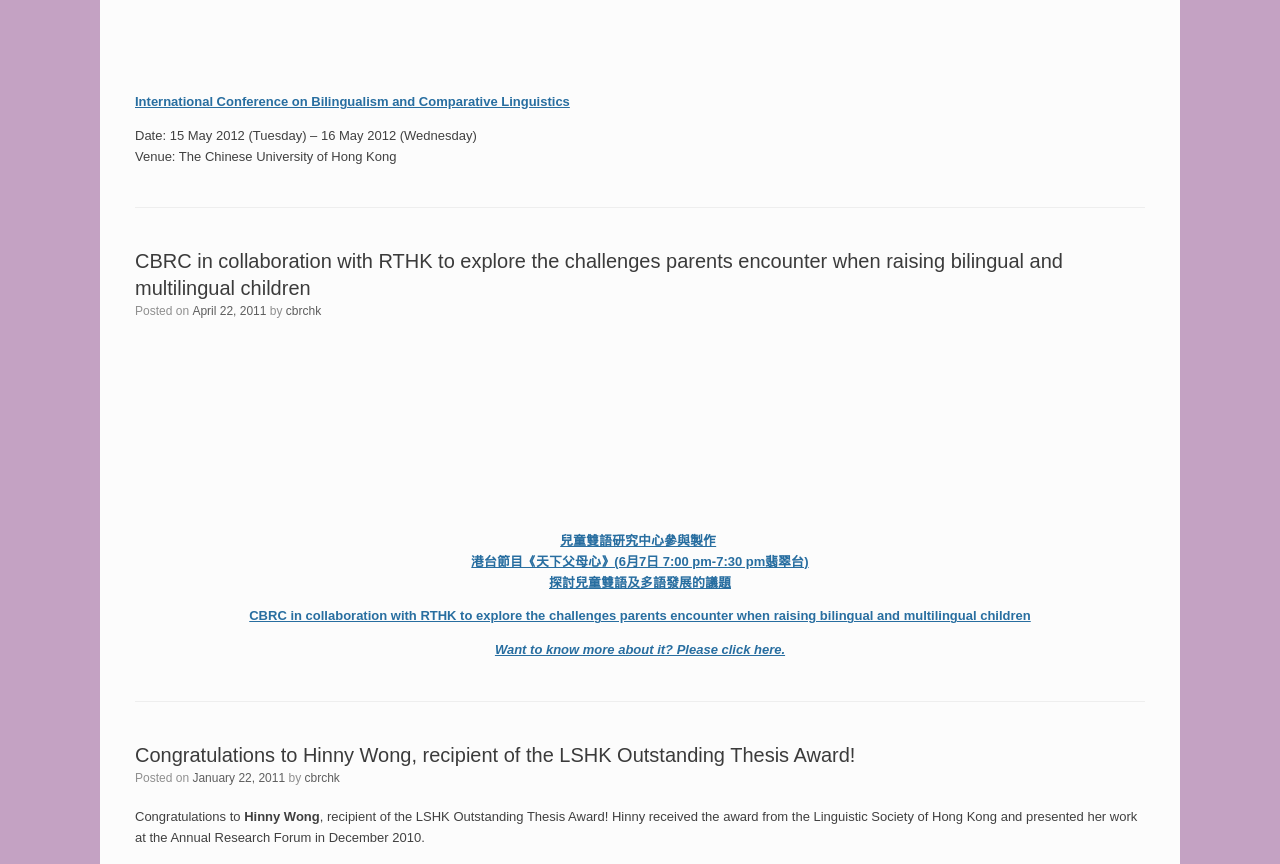Determine the bounding box coordinates for the clickable element required to fulfill the instruction: "Click the link to explore the challenges of raising bilingual and multilingual children". Provide the coordinates as four float numbers between 0 and 1, i.e., [left, top, right, bottom].

[0.105, 0.29, 0.83, 0.347]